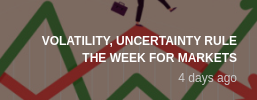How many days ago was the article published?
Using the information from the image, give a concise answer in one word or a short phrase.

4 days